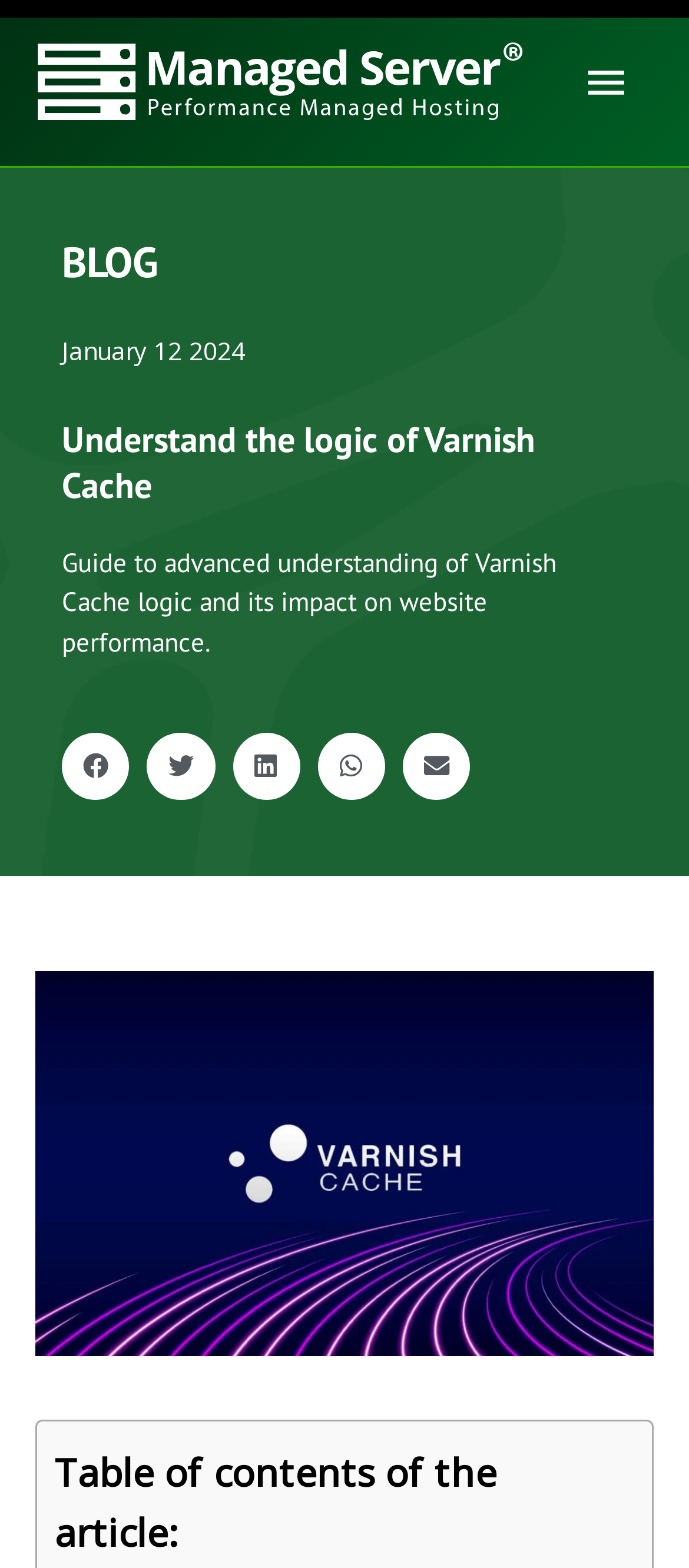Bounding box coordinates are specified in the format (top-left x, top-left y, bottom-right x, bottom-right y). All values are floating point numbers bounded between 0 and 1. Please provide the bounding box coordinate of the region this sentence describes: BLOG

[0.09, 0.149, 0.231, 0.184]